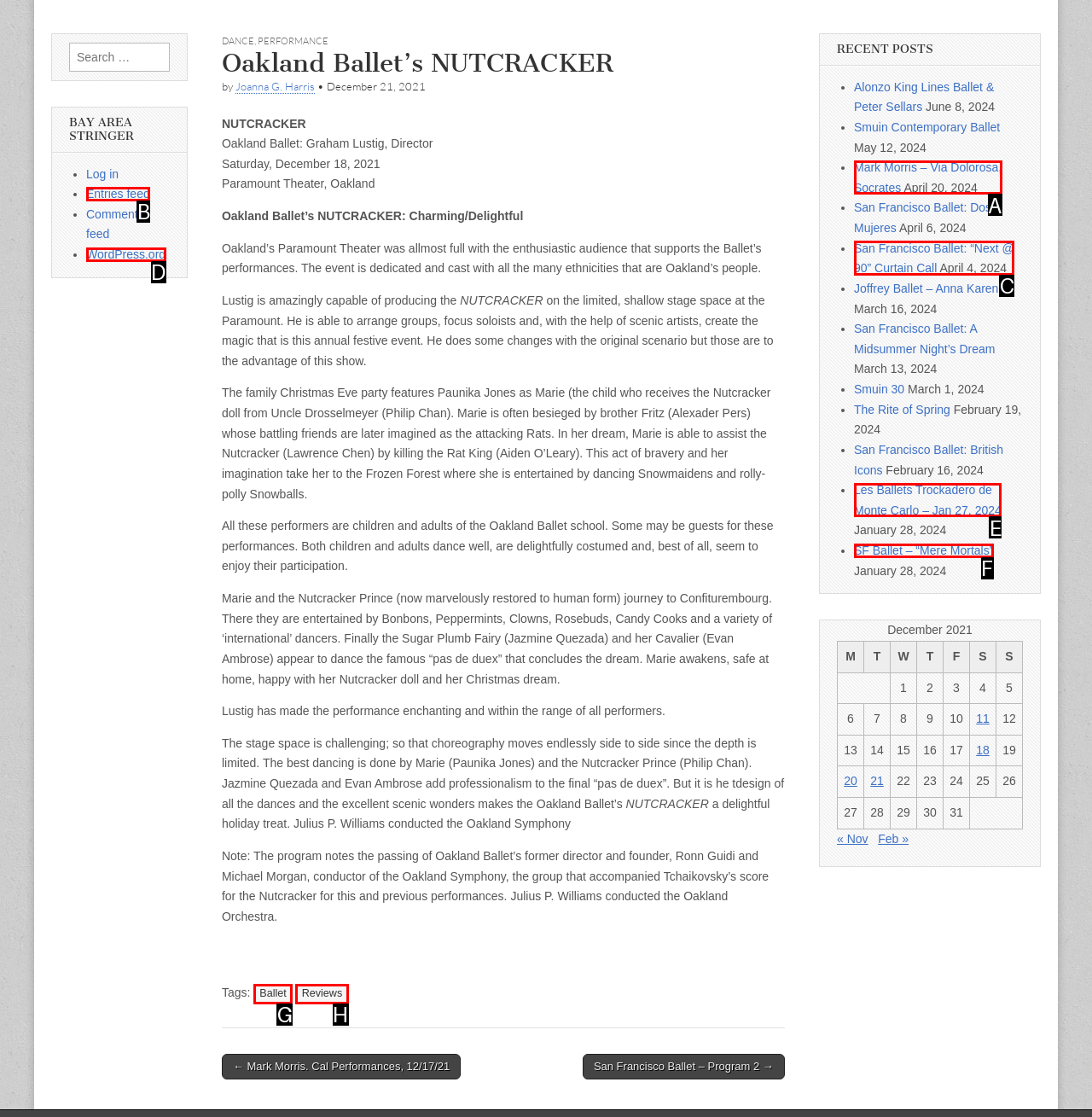Select the appropriate option that fits: Entries feed
Reply with the letter of the correct choice.

B